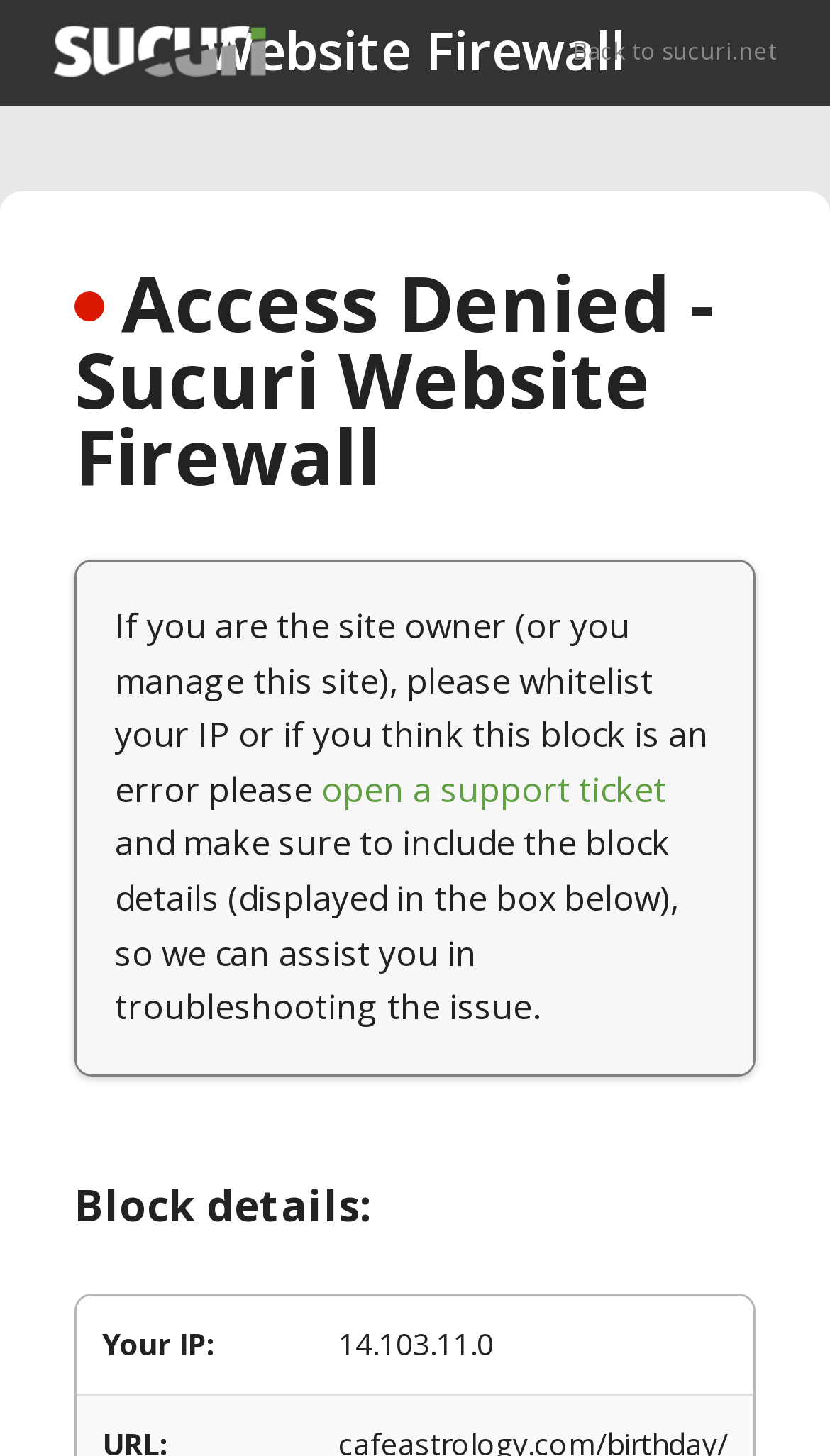What type of issue is the webpage reporting?
Refer to the image and provide a concise answer in one word or phrase.

Access Denied